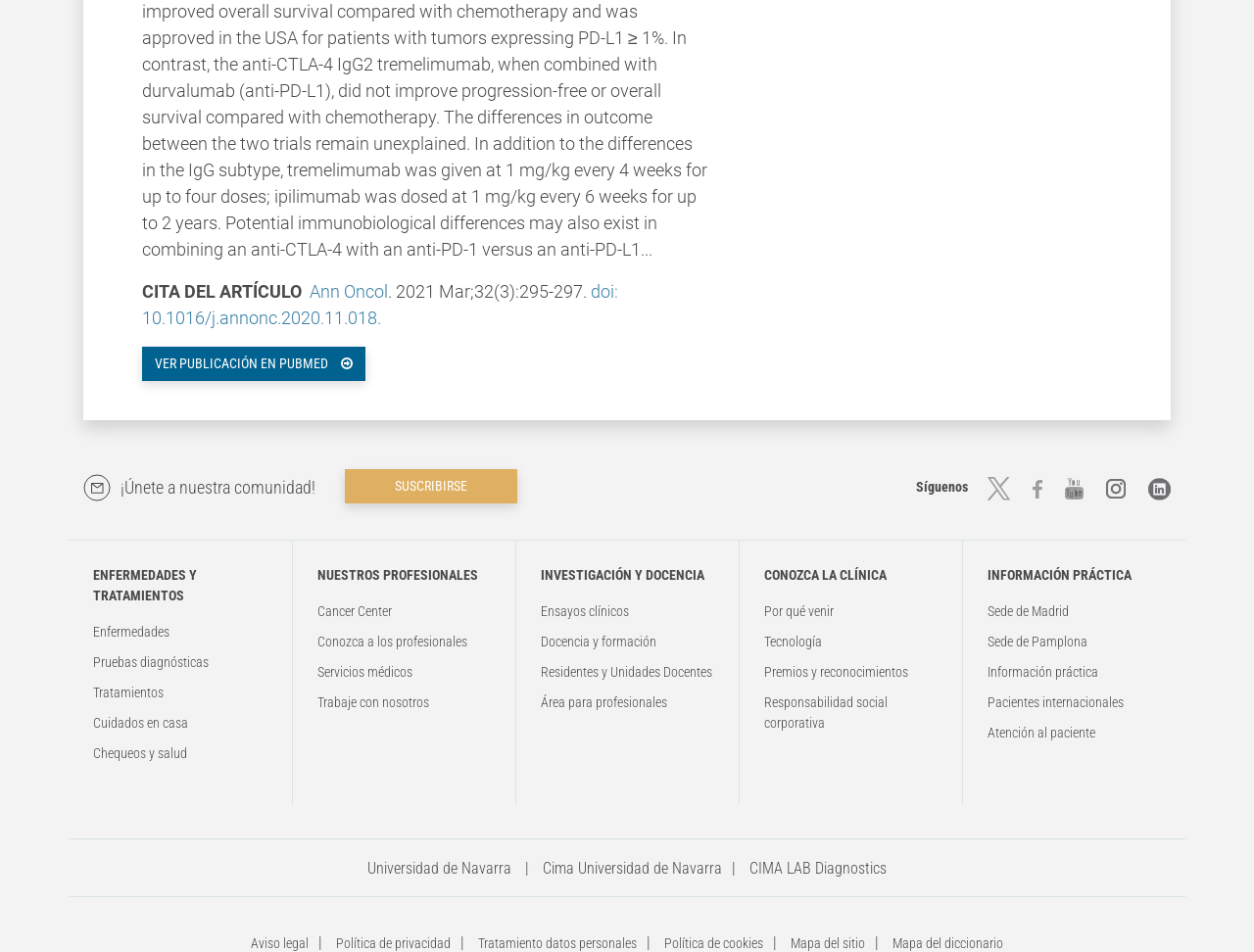Based on the description "Twenty Ten Dark", find the bounding box of the specified UI element.

None